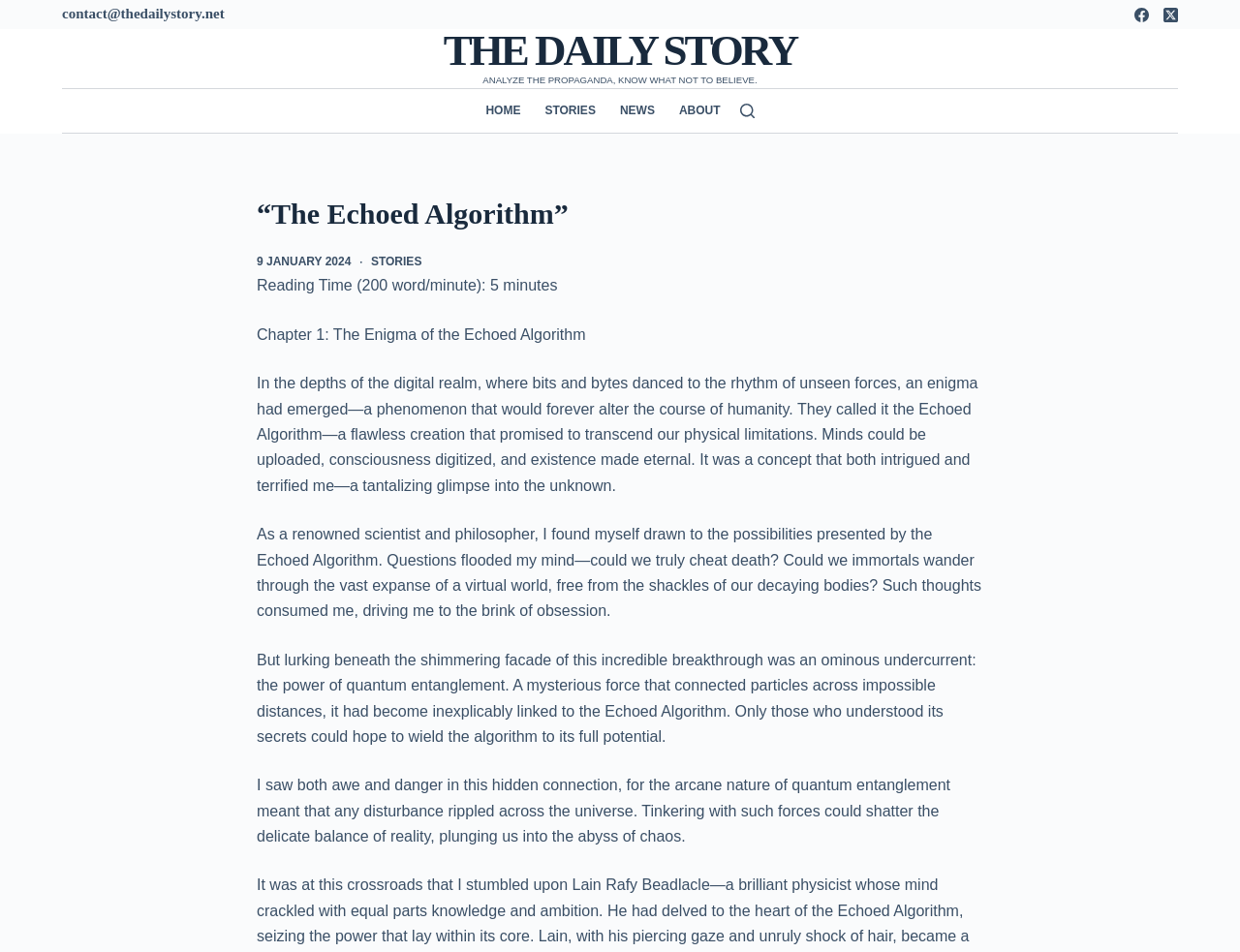Identify the bounding box of the HTML element described here: "About". Provide the coordinates as four float numbers between 0 and 1: [left, top, right, bottom].

[0.538, 0.093, 0.581, 0.139]